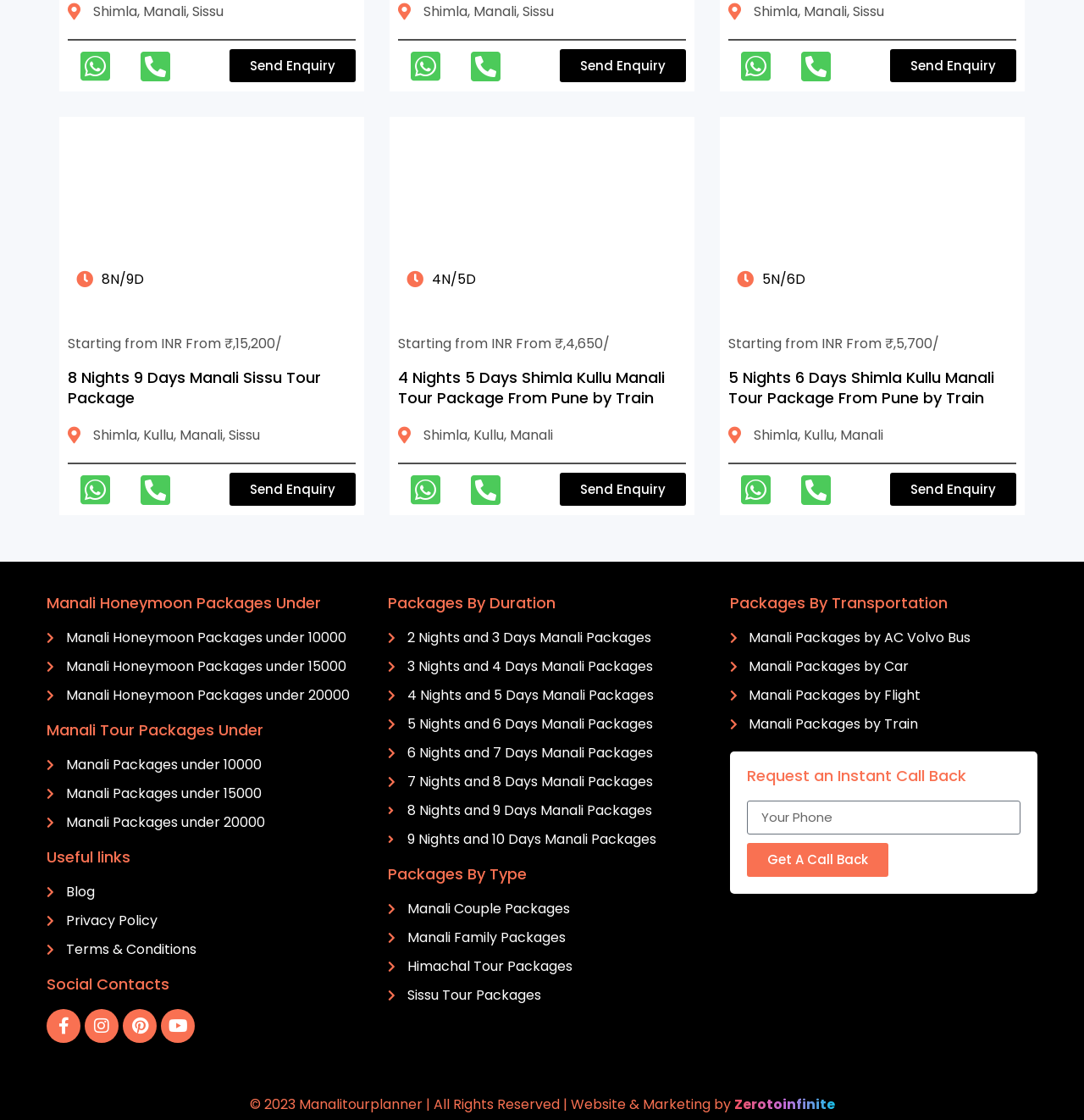What is the copyright year mentioned on this webpage?
With the help of the image, please provide a detailed response to the question.

I looked for the copyright information on the webpage and found that the copyright year mentioned is 2023, which indicates that the webpage content is copyrighted until 2023.